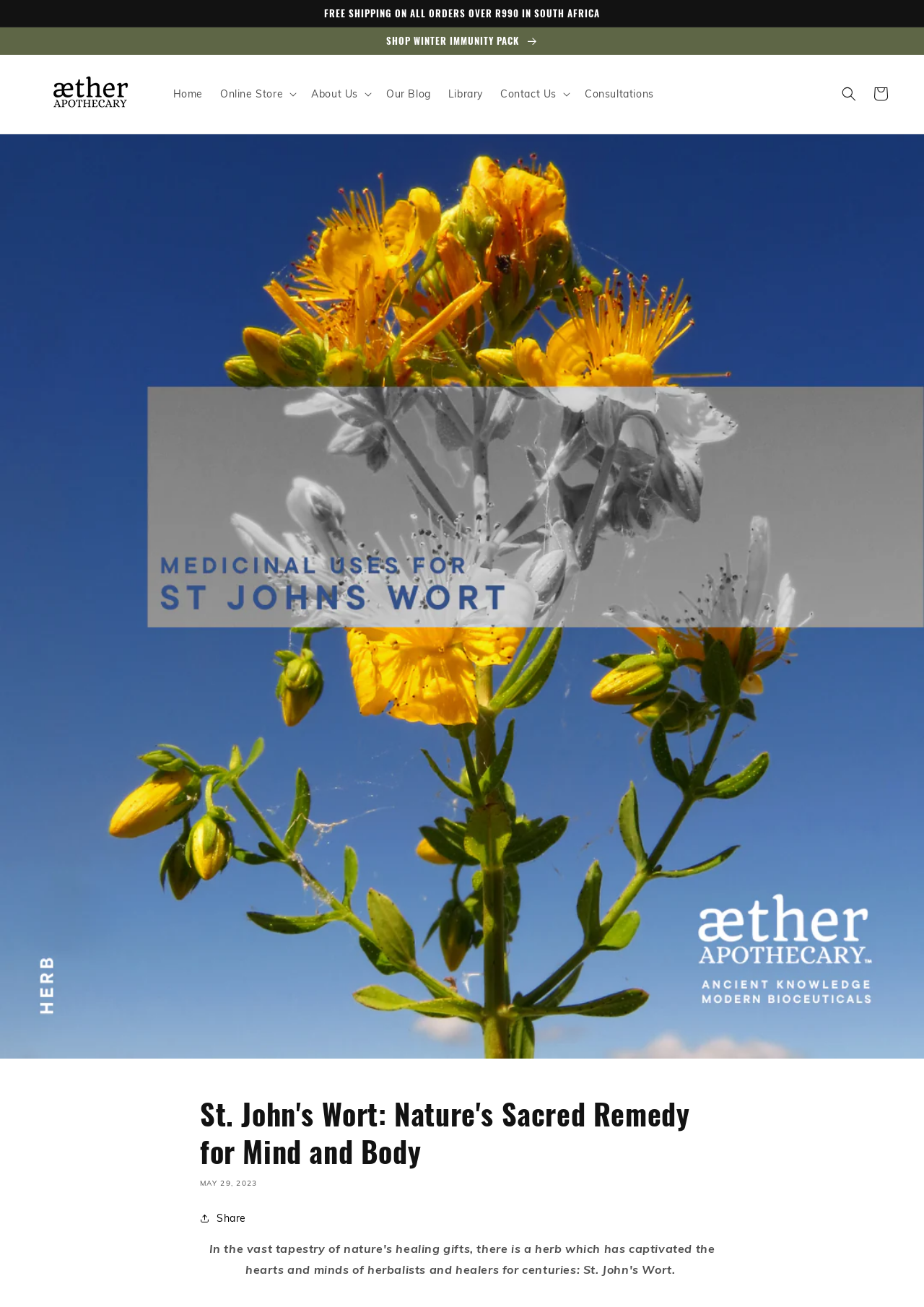What is the topic of the article on this webpage?
Examine the image closely and answer the question with as much detail as possible.

I found the answer by looking at the header section of the webpage, which typically contains the title of the article. The heading 'St. John's Wort: Nature's Sacred Remedy for Mind and Body' indicates that the topic of the article is St. John's Wort.